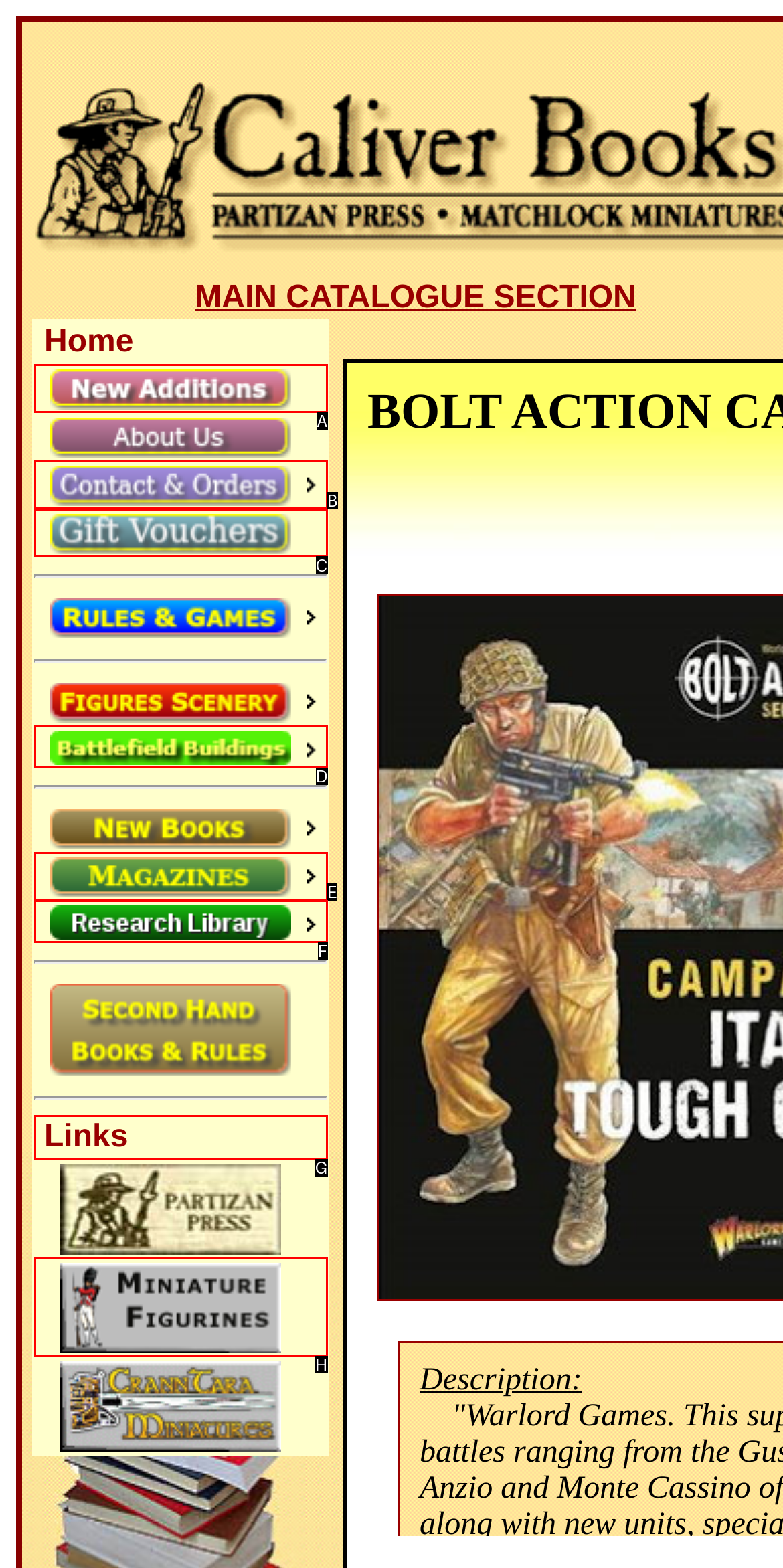Identify the correct lettered option to click in order to perform this task: Explore Gift Certificate. Respond with the letter.

C